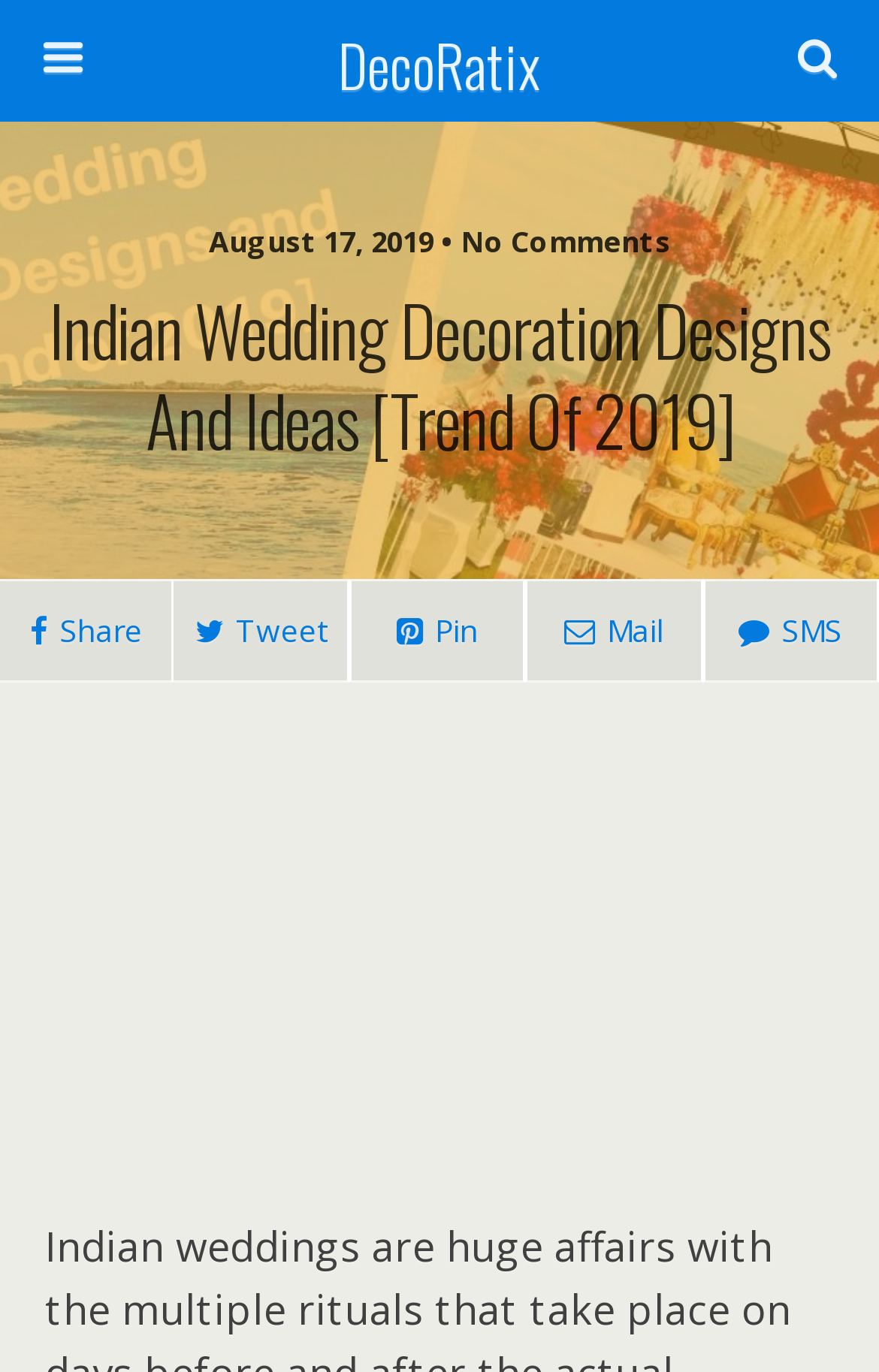Locate the primary heading on the webpage and return its text.

Indian Wedding Decoration Designs And Ideas [Trend Of 2019]